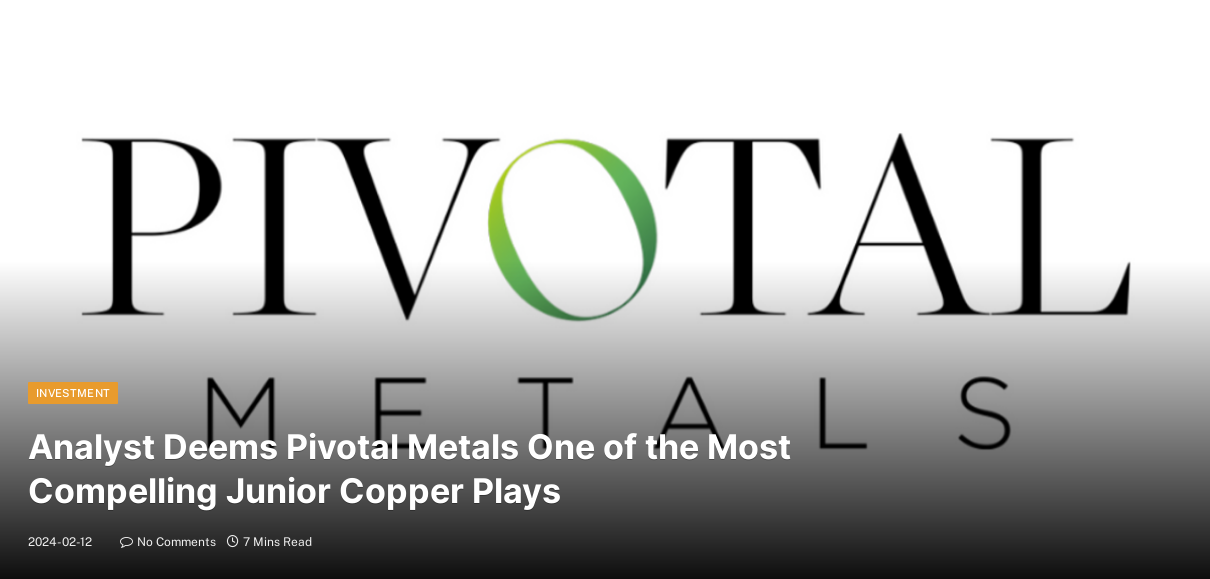What is the thematic focus of the content?
Please provide a single word or phrase as your answer based on the screenshot.

Investment